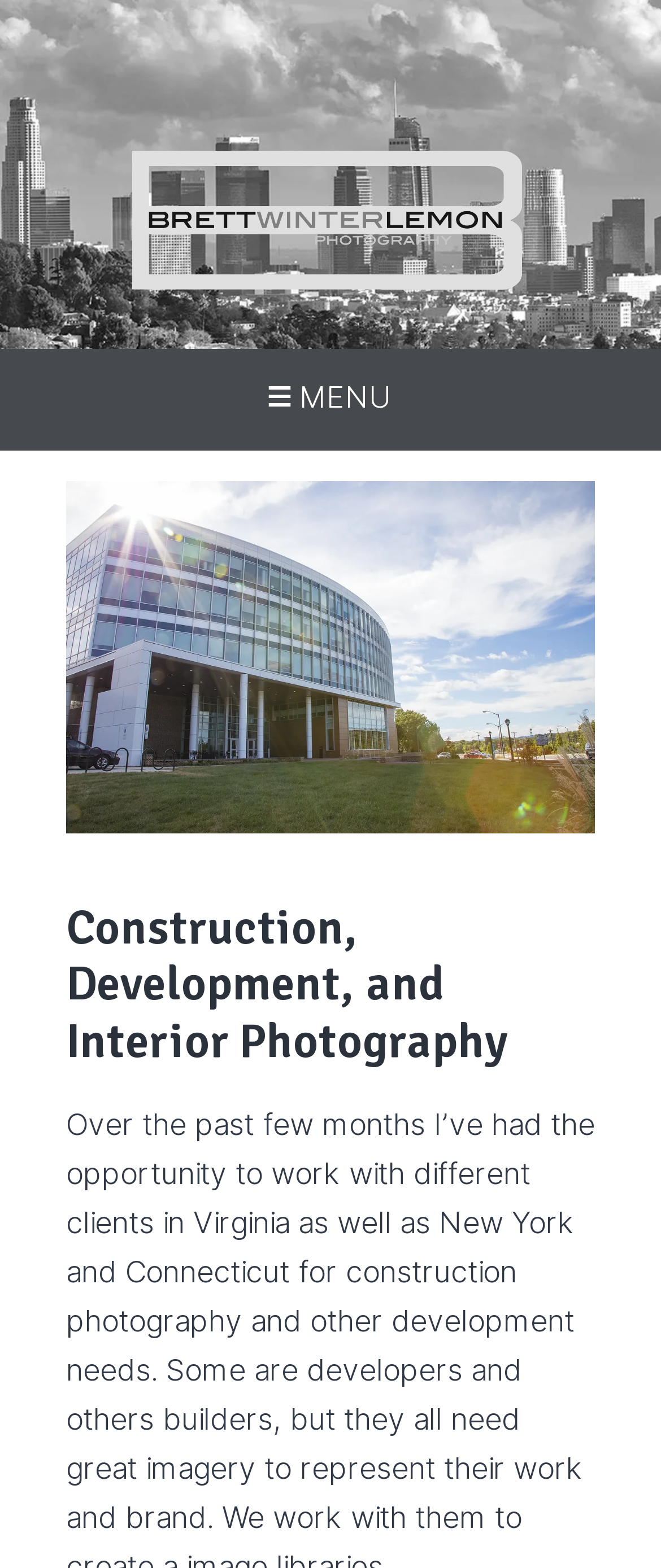What is the background color of the webpage?
Using the picture, provide a one-word or short phrase answer.

Unknown